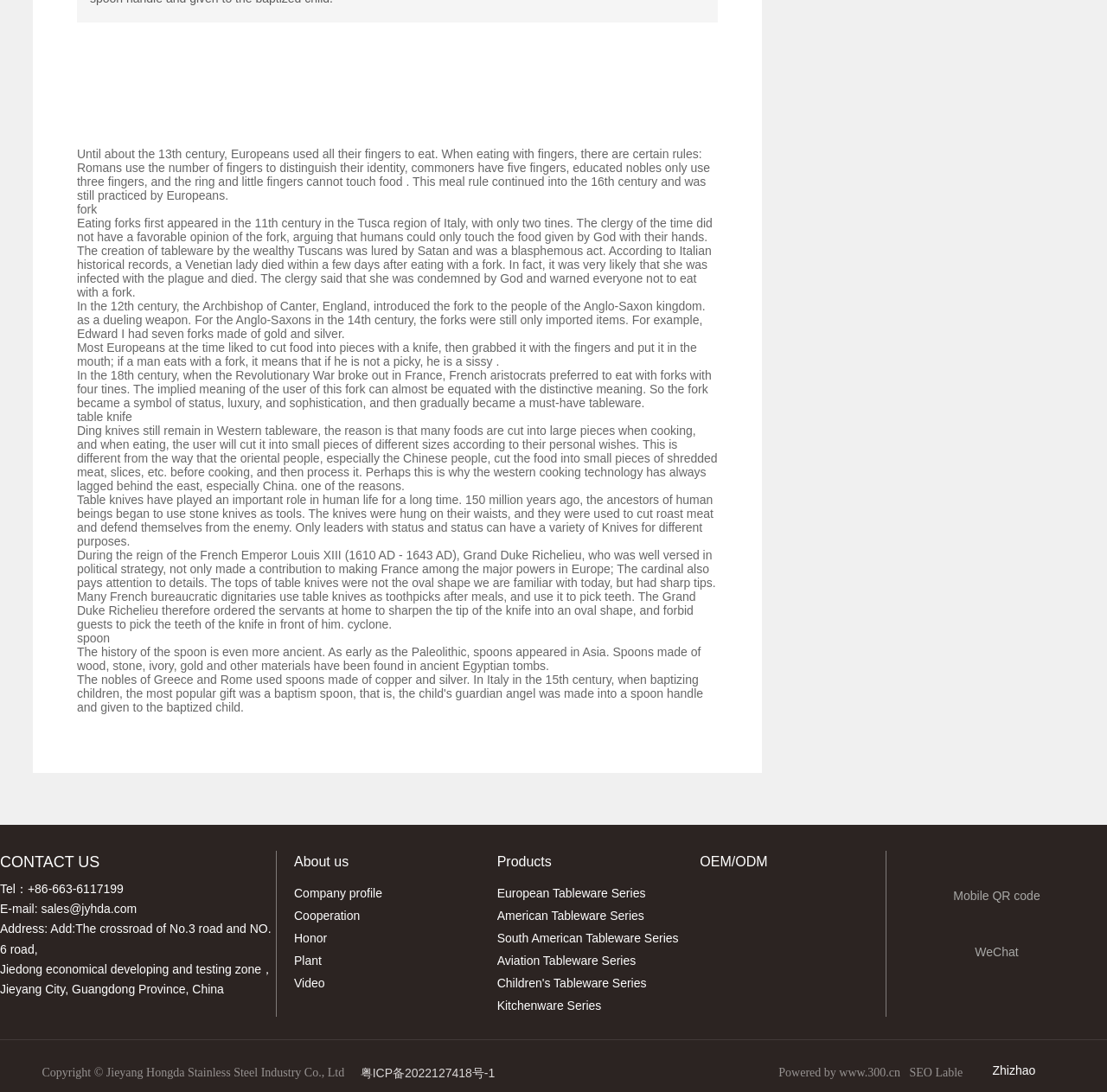What types of tableware series are offered?
Using the information from the image, give a concise answer in one word or a short phrase.

European, American, South American, Aviation, Children's, Kitchenware